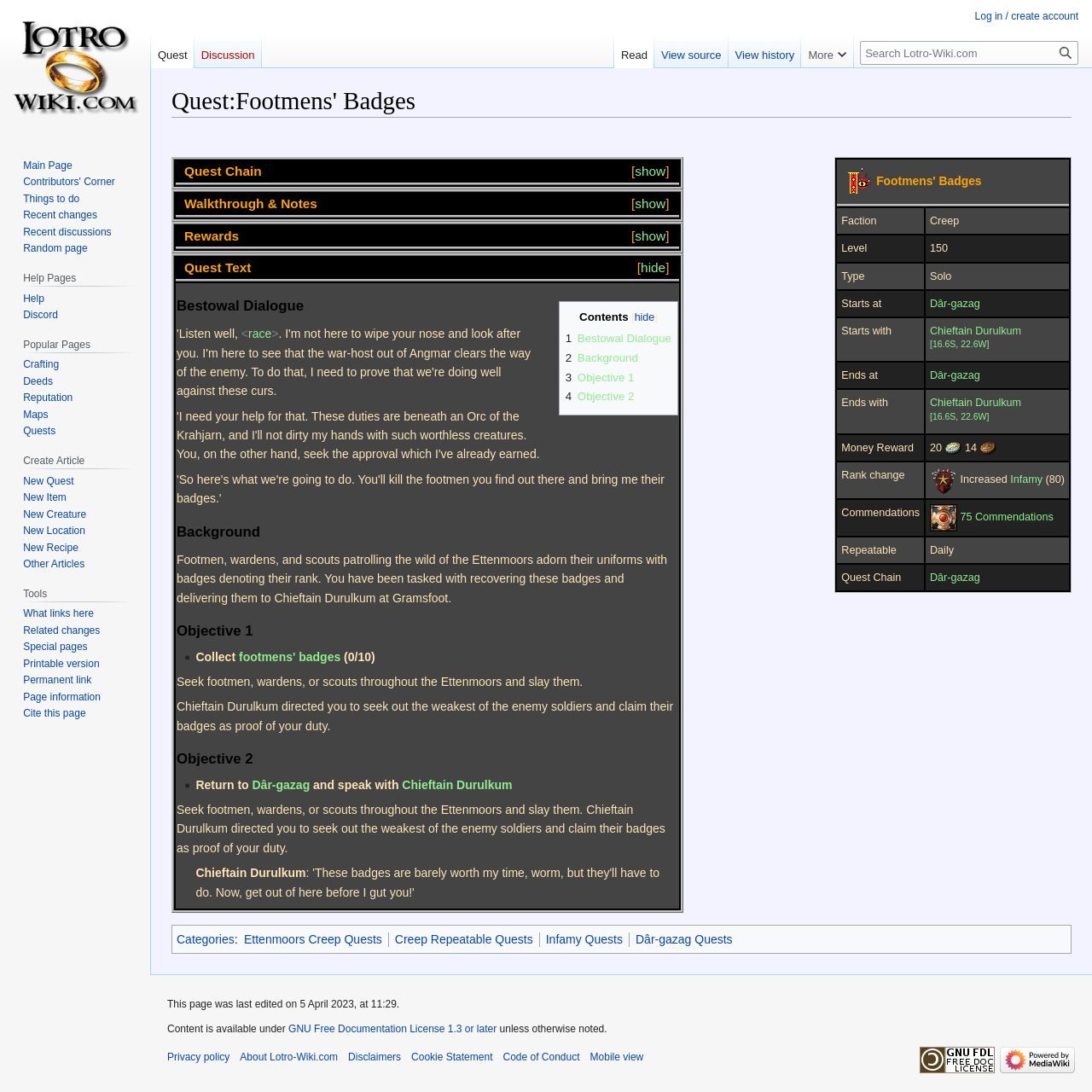Find and specify the bounding box coordinates that correspond to the clickable region for the instruction: "Click on the 'Dâr-gazag' link in the 'Starts at' column".

[0.852, 0.272, 0.897, 0.283]